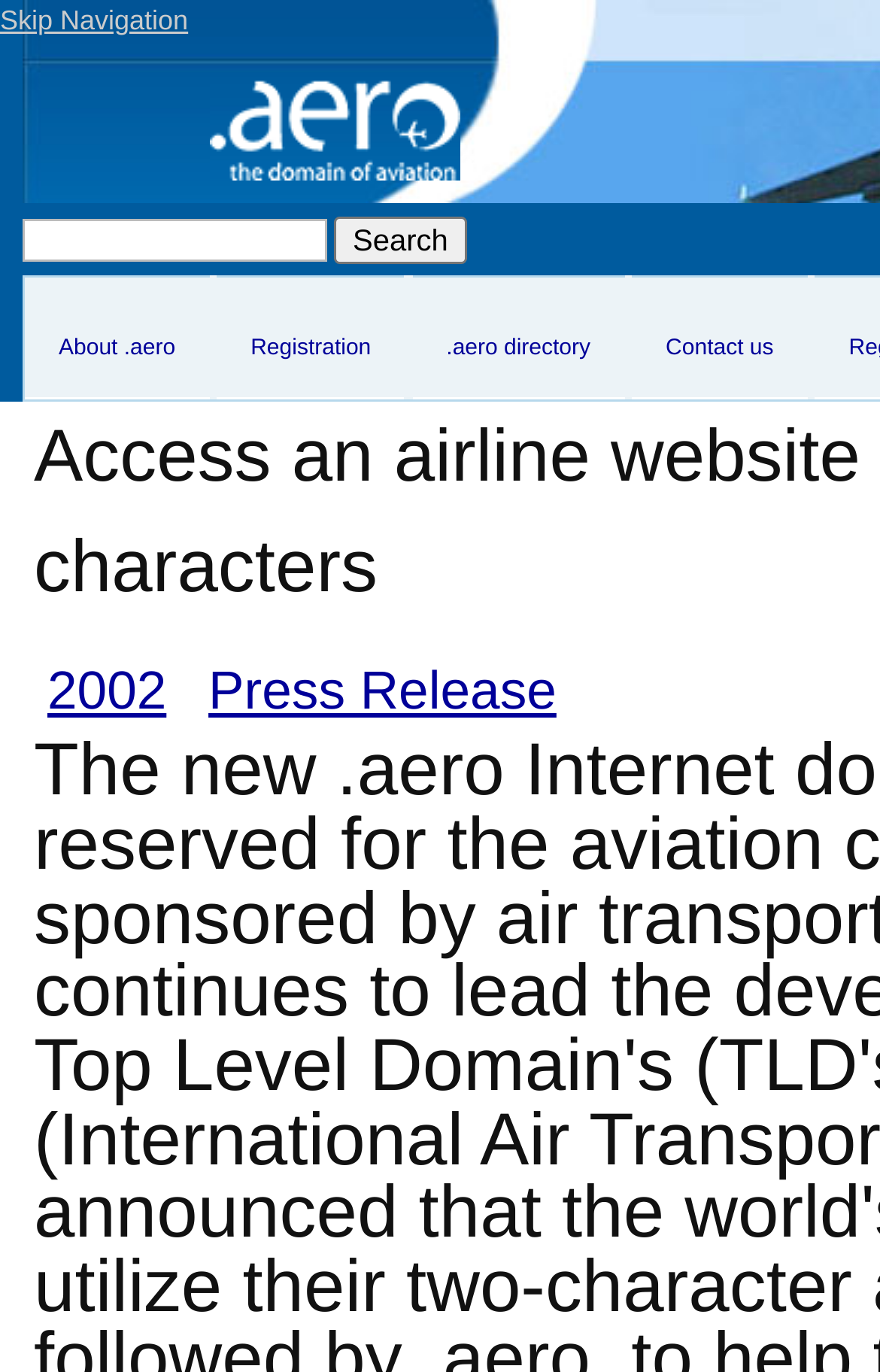Pinpoint the bounding box coordinates of the clickable element to carry out the following instruction: "Enter airline name."

[0.026, 0.159, 0.372, 0.19]